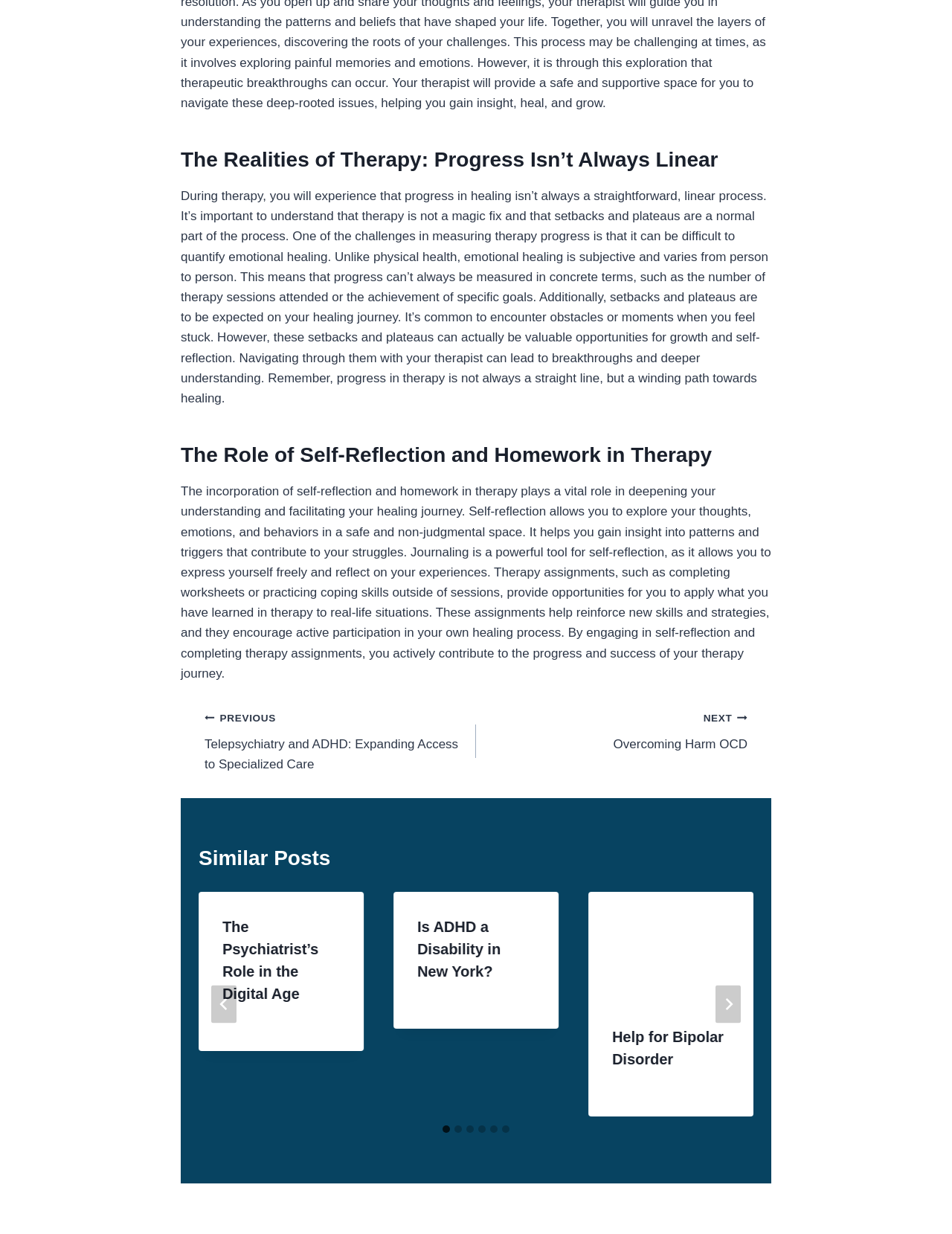Provide your answer to the question using just one word or phrase: What is the title of the first similar post?

The Psychiatrist’s Role in the Digital Age